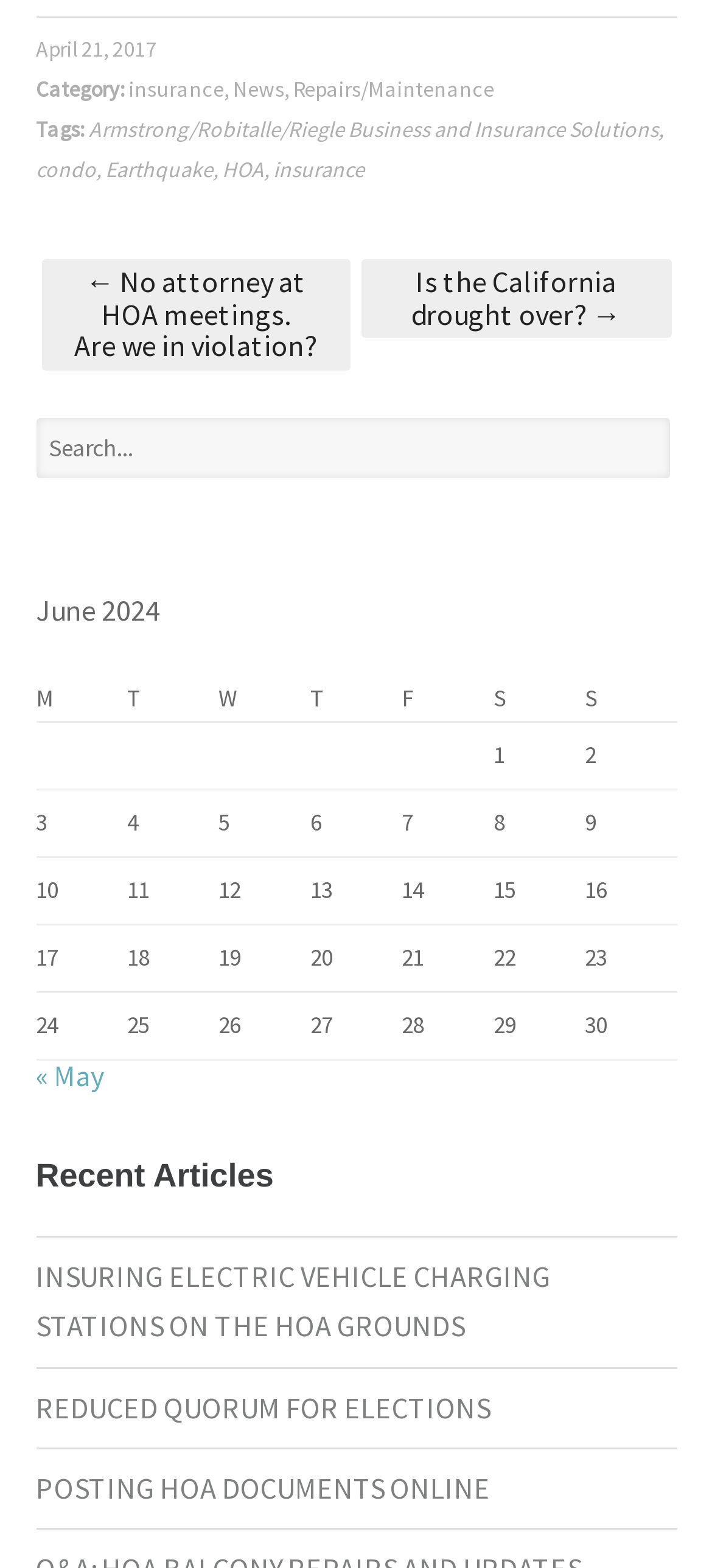Based on what you see in the screenshot, provide a thorough answer to this question: What is the category of the post?

The category of the post can be found in the footer section of the webpage, where it is written as 'Category: insurance'.